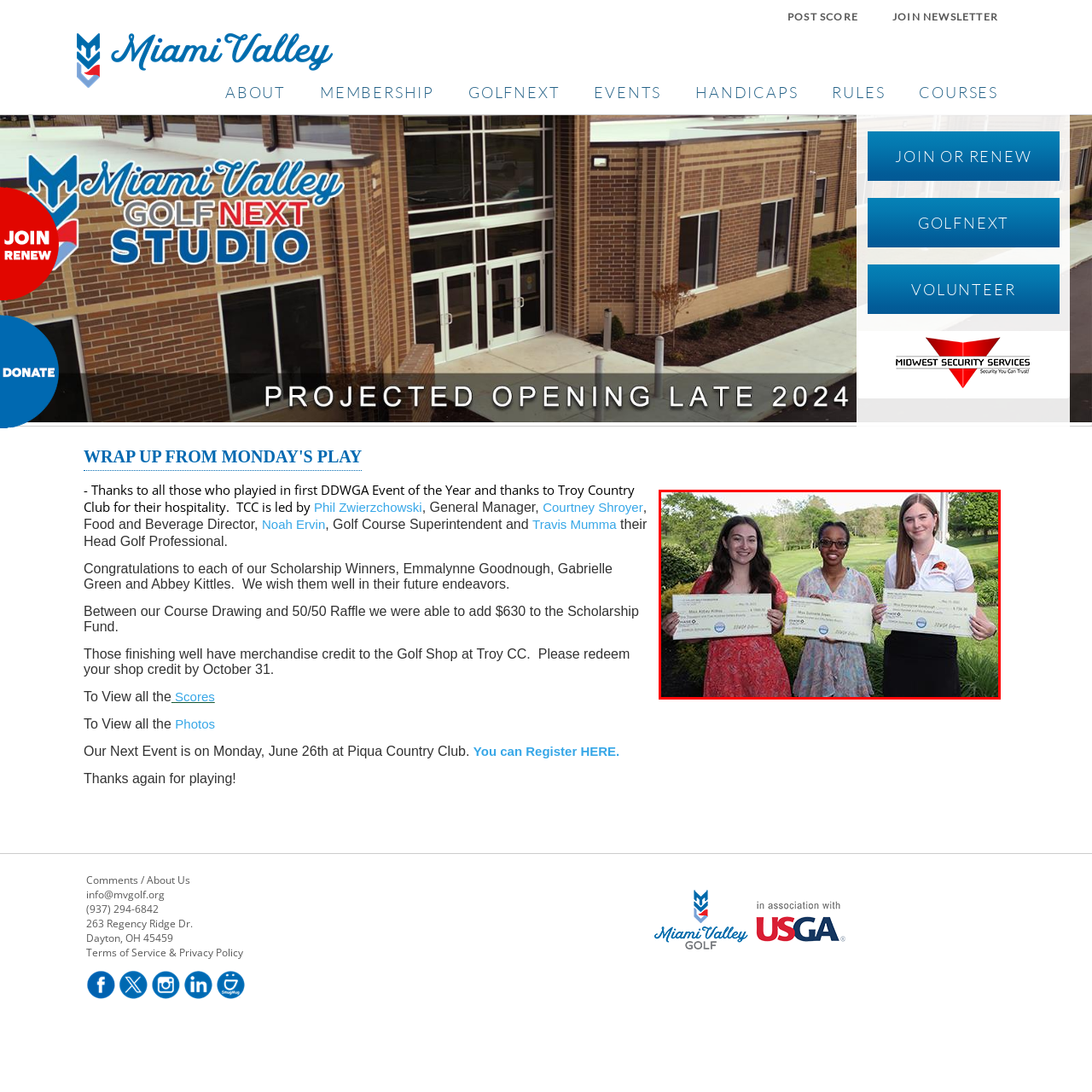Describe in detail what you see in the image highlighted by the red border.

The image features three female scholarship winners proudly displaying their awards outdoors. From left to right, the first winner, wearing a vibrant red dress with floral patterns, holds a large check for $1,500. The second winner, dressed in a light pastel outfit, stands in the center holding her check for $1,000. The third winner, who wears a white shirt embroidered with the logo of her organization, shows her check for $1,000 as well. The backdrop showcases a lush green landscape, hinting at a joyful and celebratory atmosphere. This event recognizes and honors the achievements of these young women, highlighting their contributions and future endeavors in the community.